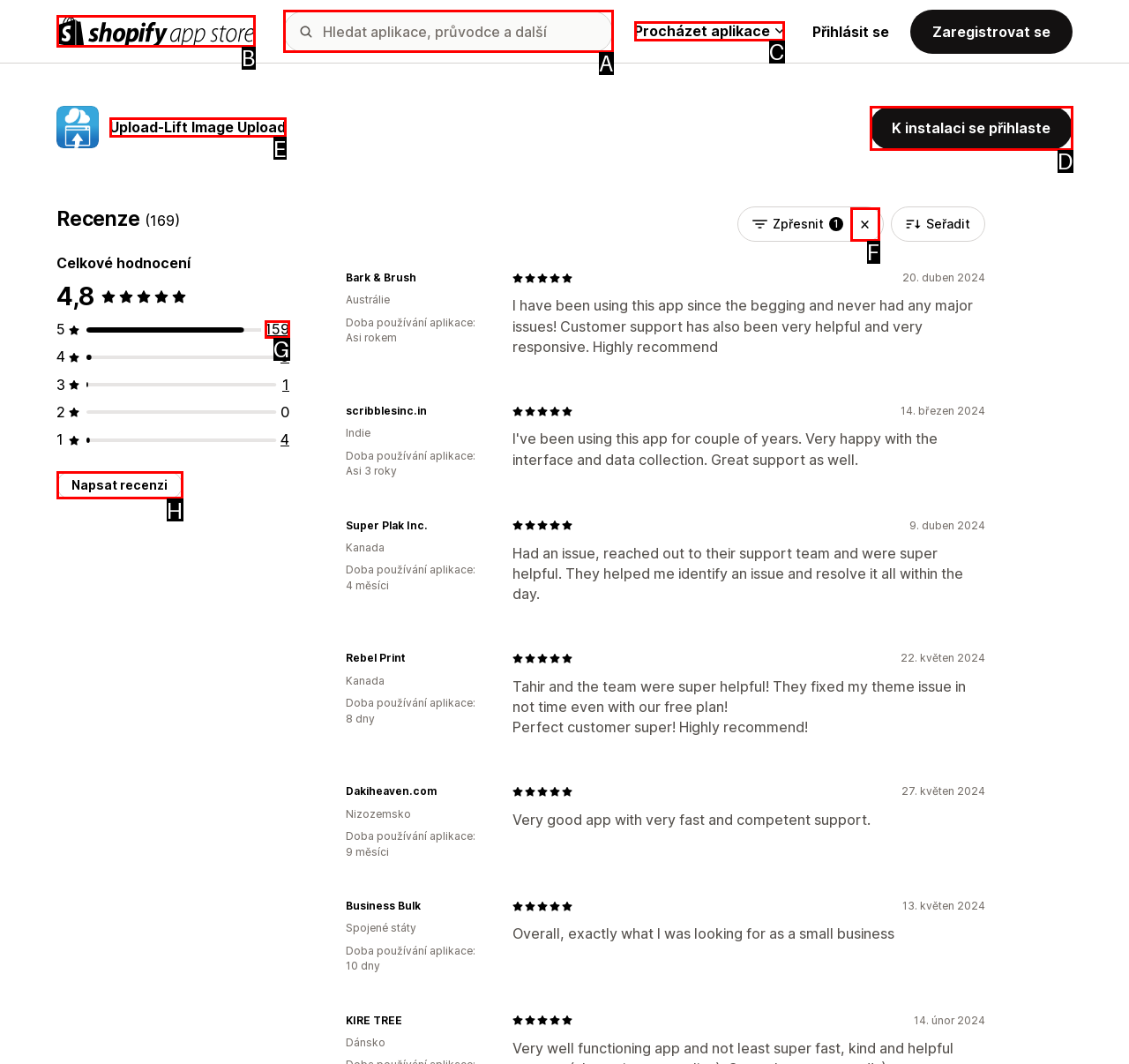Select the letter of the UI element that matches this task: Write a review
Provide the answer as the letter of the correct choice.

H